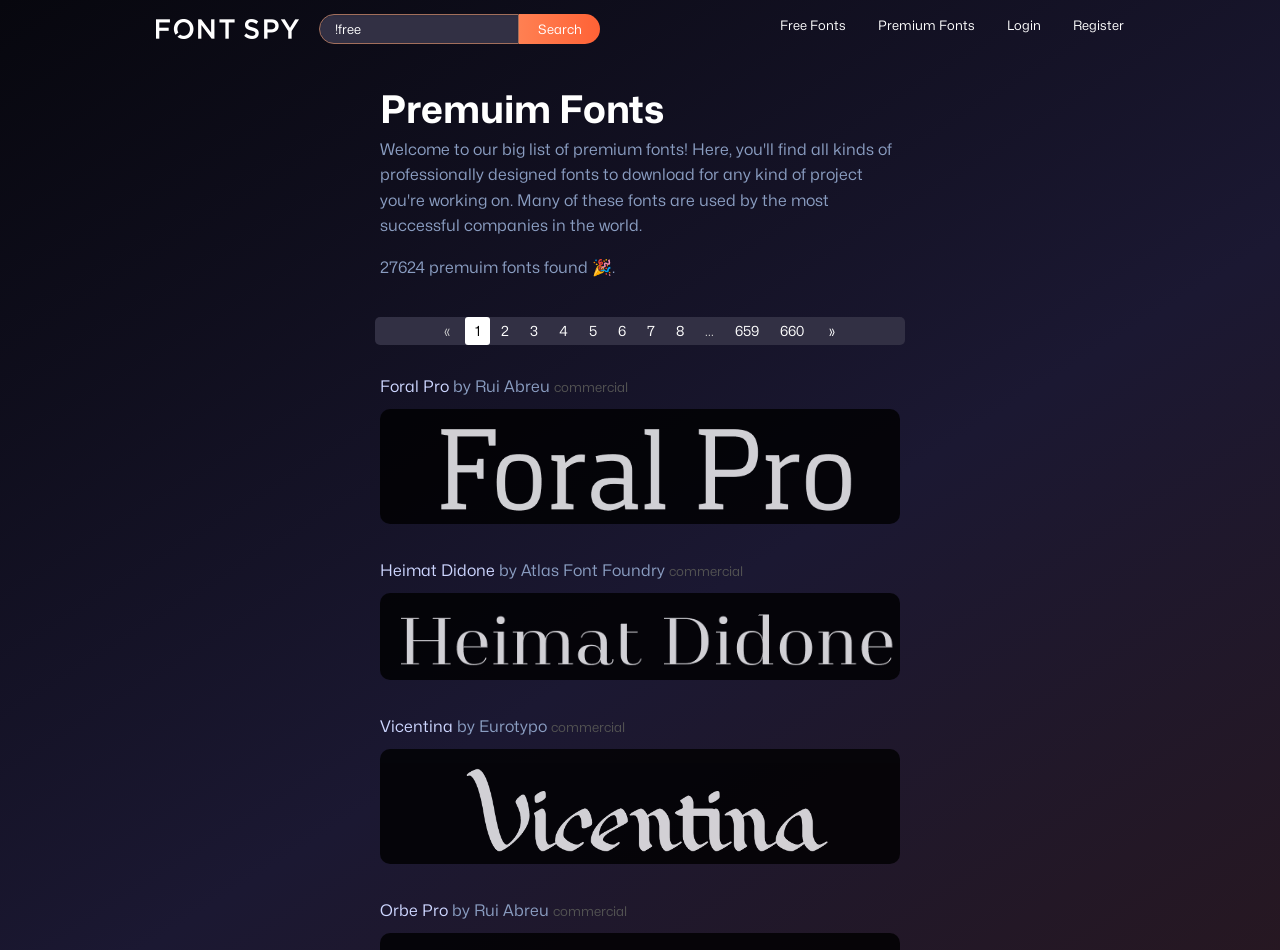How many pages of font listings are there?
Provide a comprehensive and detailed answer to the question.

The webpage has pagination links at the bottom, with links to pages 2, 3, 4, 5, 6, 7, 8, and 659, indicating that there are at least 660 pages of font listings.